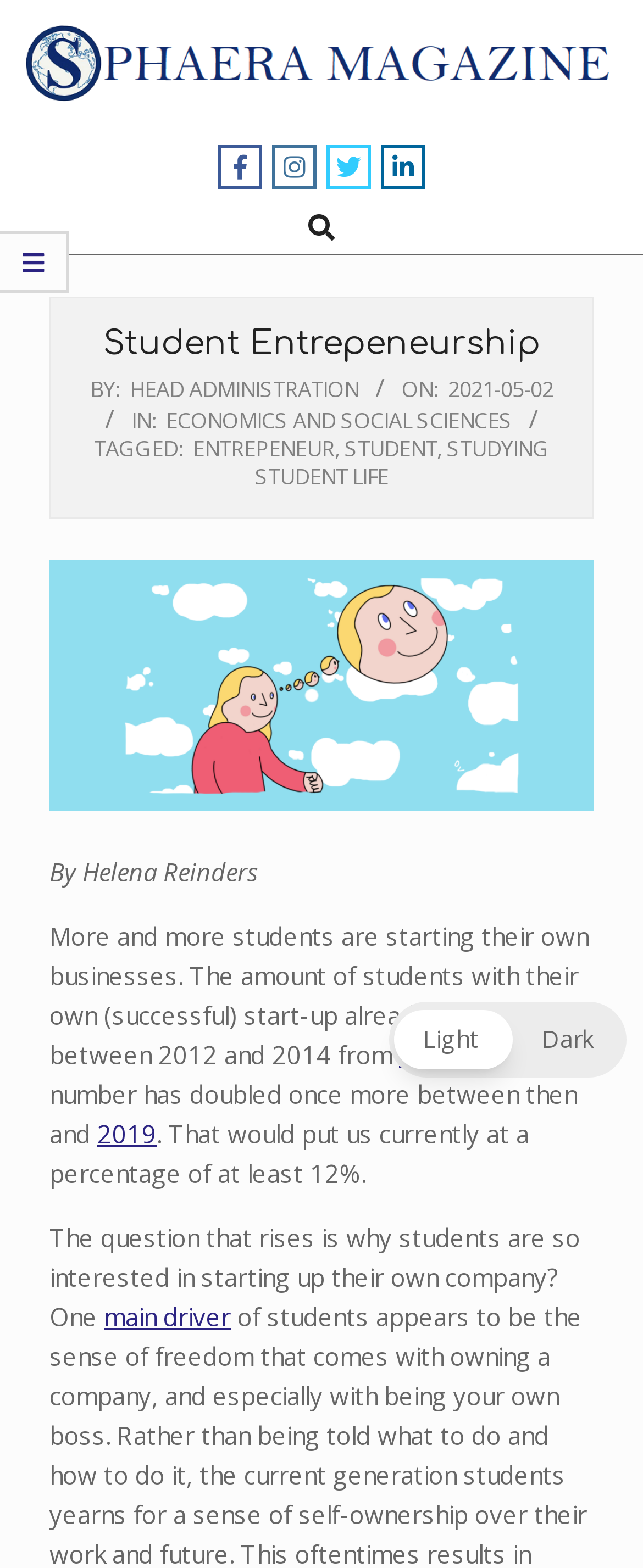Find the bounding box coordinates of the UI element according to this description: "₦0.00 0".

None